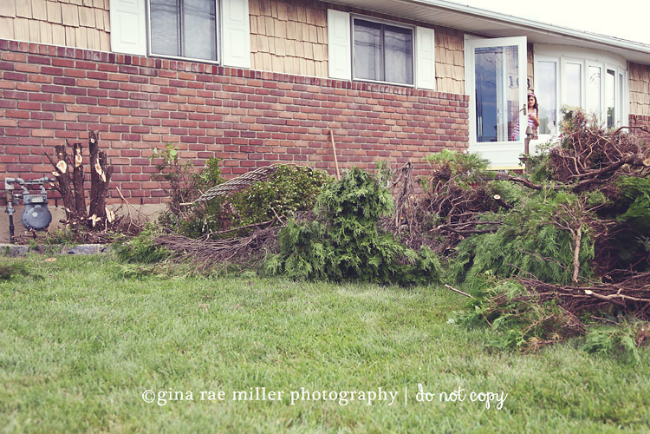Based on the image, please respond to the question with as much detail as possible:
What is the person in the doorway expressing?

The caption notes that 'A person can be seen peering out from the open door, indicating an element of curiosity or concern regarding the transformation happening outside', implying that the person is interested or worried about the changes being made to the backyard.